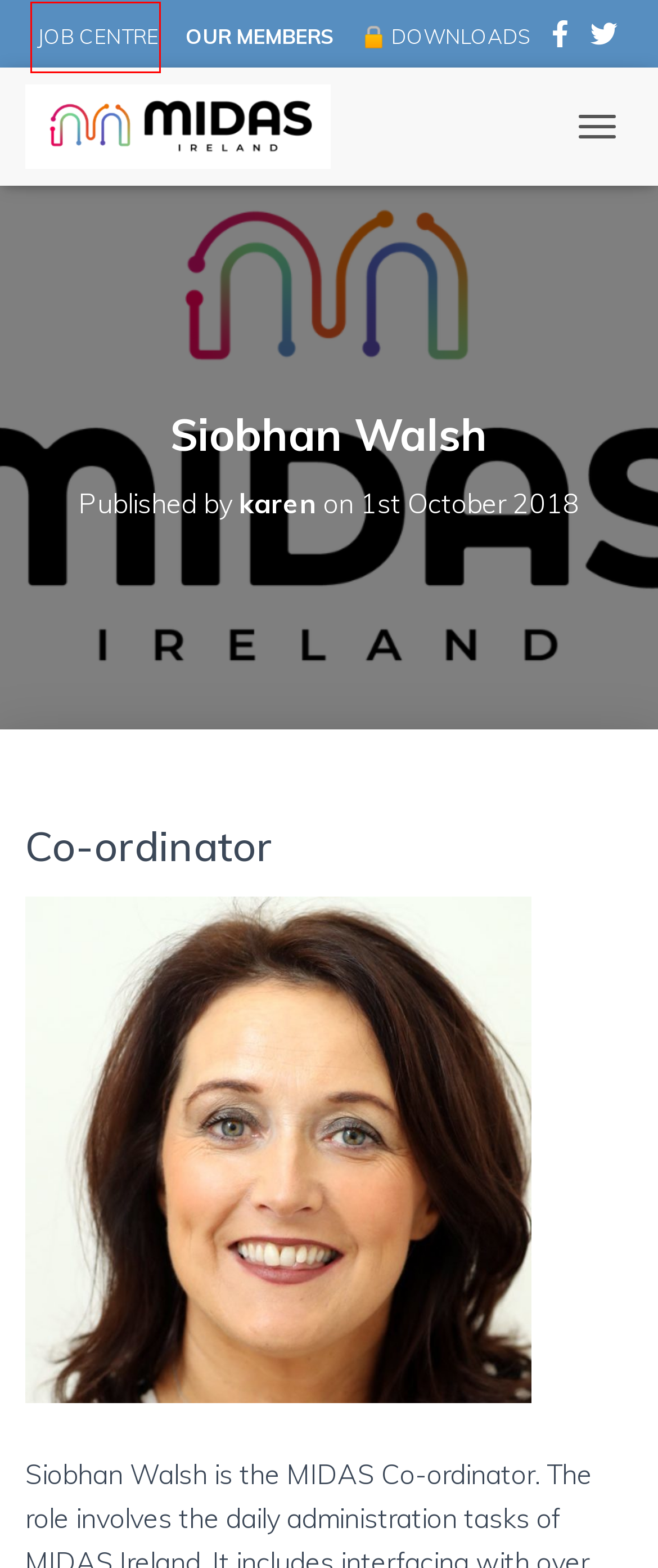Review the screenshot of a webpage containing a red bounding box around an element. Select the description that best matches the new webpage after clicking the highlighted element. The options are:
A. Member Downloads - MIDAS Ireland
B. Contact Us - MIDAS Ireland
C. MIDAS Home - MIDAS Ireland
D. MIDAS Ireland Annual Conference 2021 - MIDAS Ireland
E. Our Members - MIDAS Ireland
F. Job Centre - MIDAS Ireland
G. karen, Author at MIDAS Ireland
H. Privacy Policy - MIDAS Ireland

F